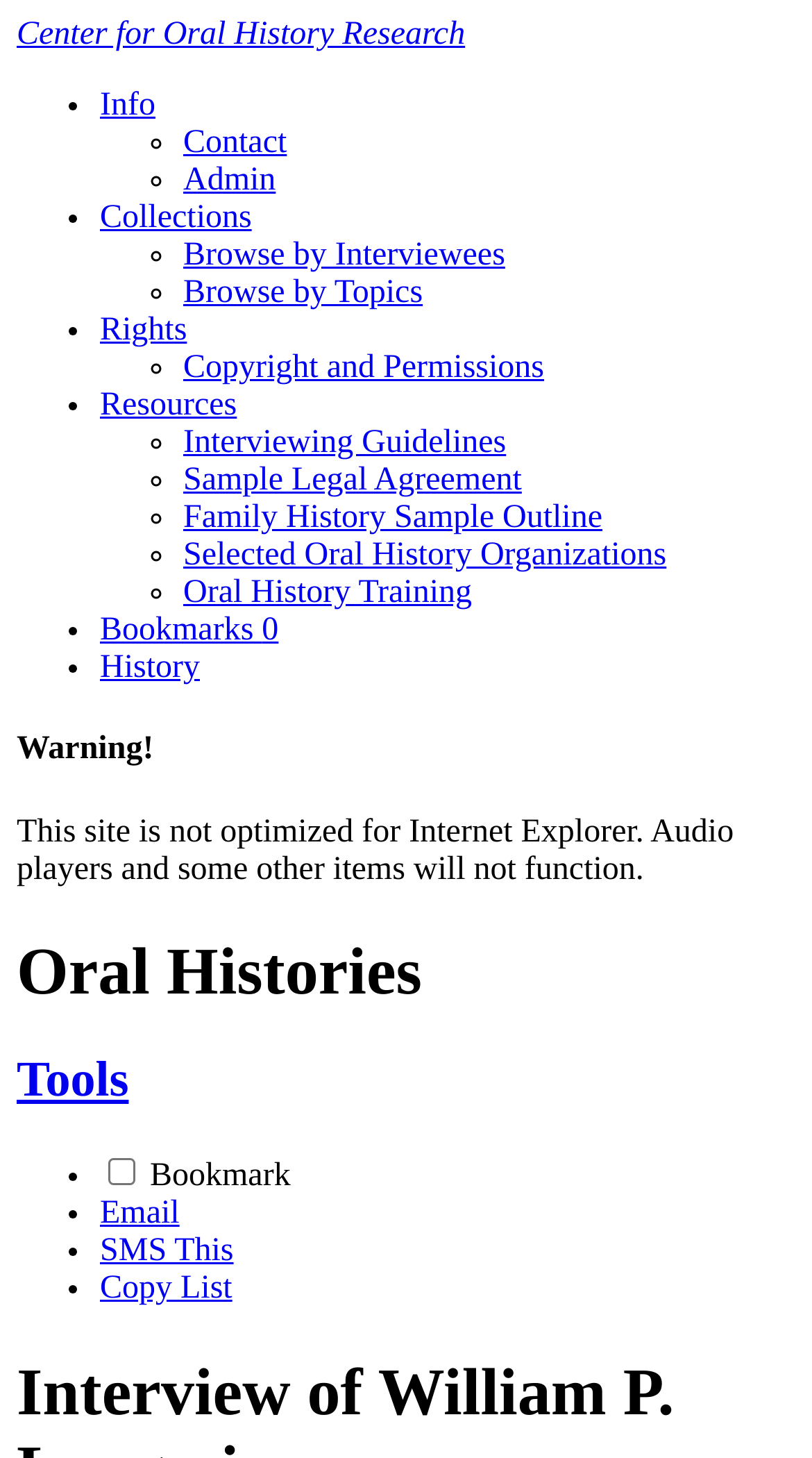How many links are in the Resources menu?
Give a single word or phrase as your answer by examining the image.

7